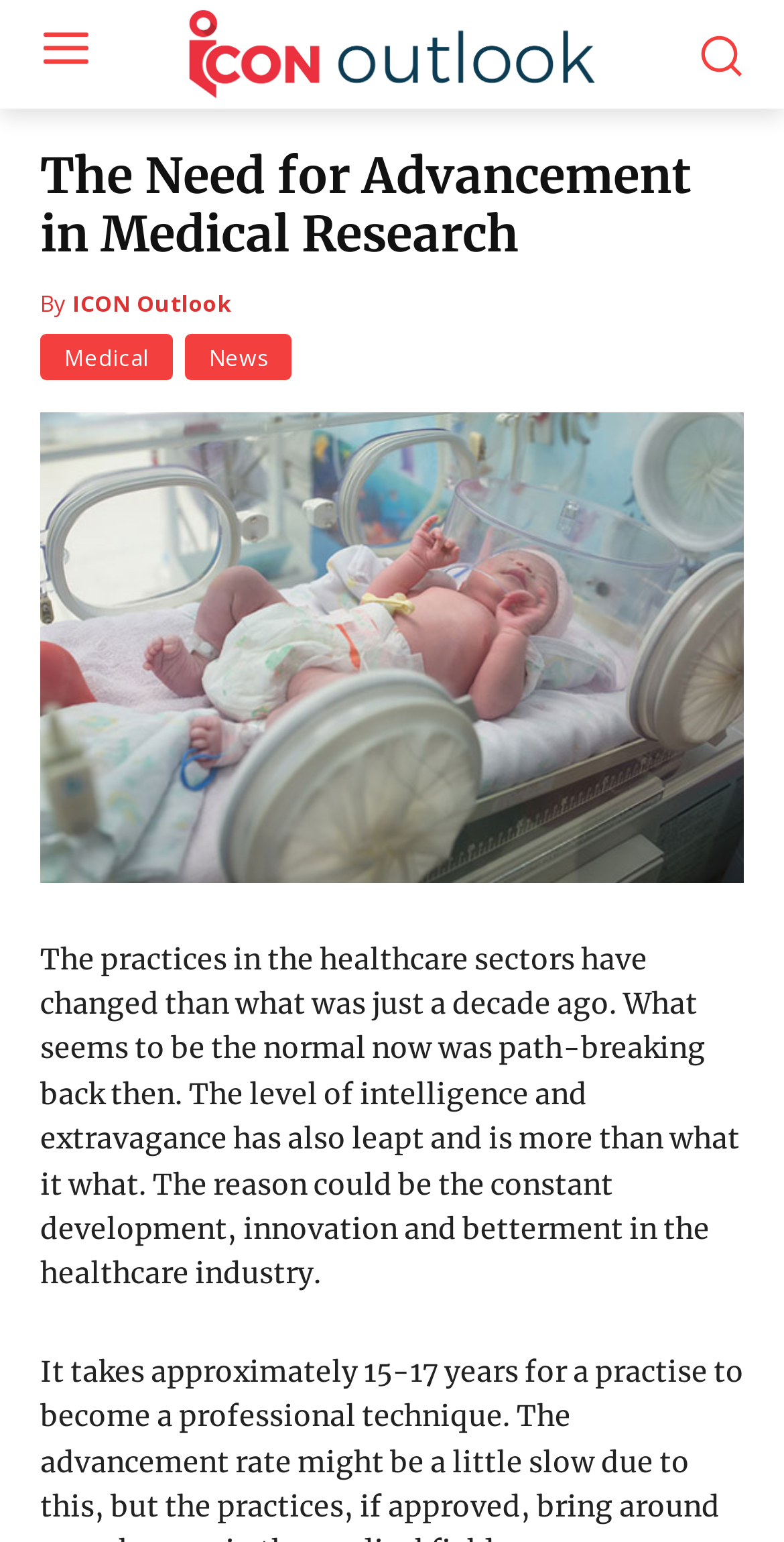Use one word or a short phrase to answer the question provided: 
What is the name of the publication?

ICON Outlook